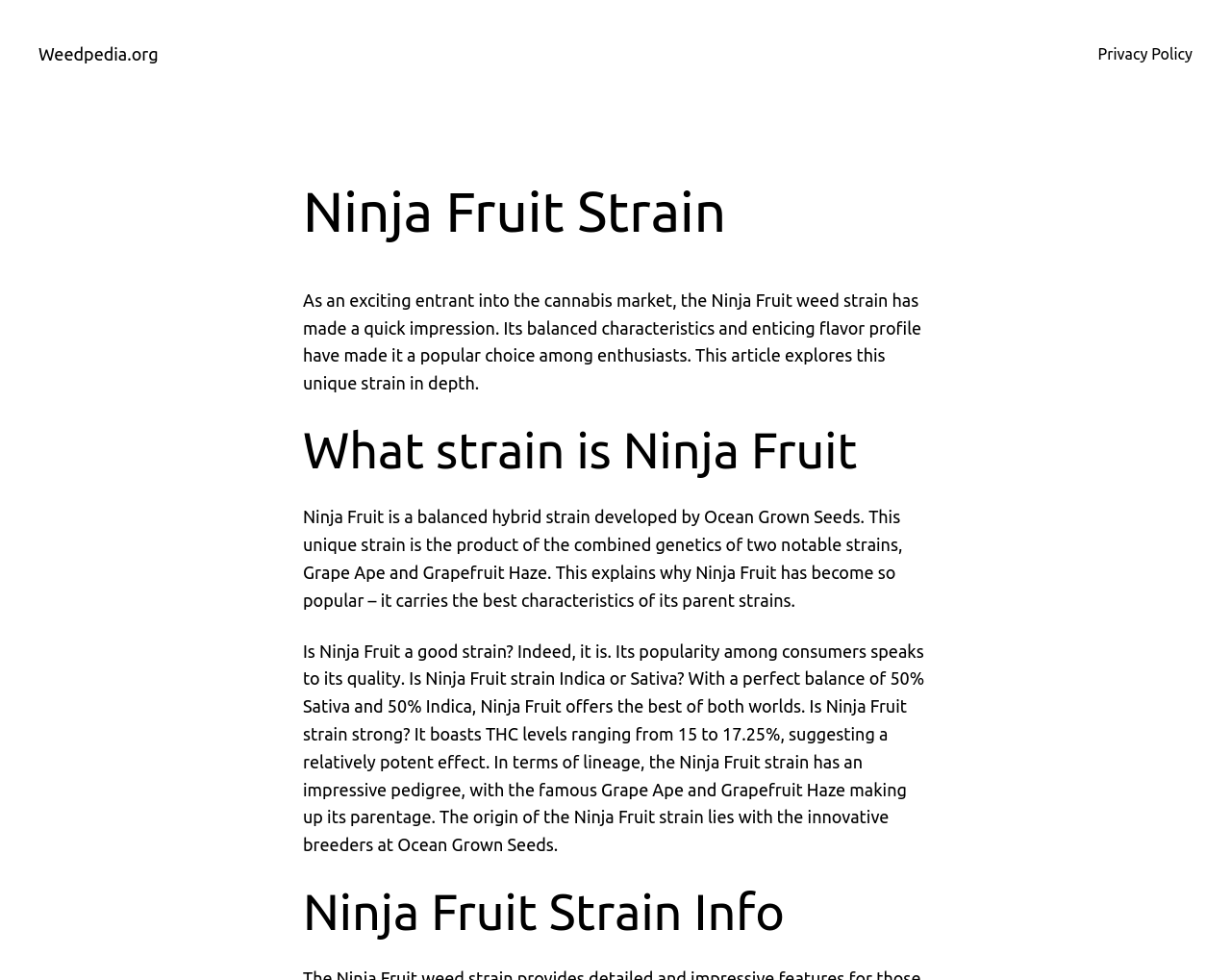Please find the bounding box coordinates in the format (top-left x, top-left y, bottom-right x, bottom-right y) for the given element description. Ensure the coordinates are floating point numbers between 0 and 1. Description: Weedpedia.org

[0.031, 0.045, 0.129, 0.065]